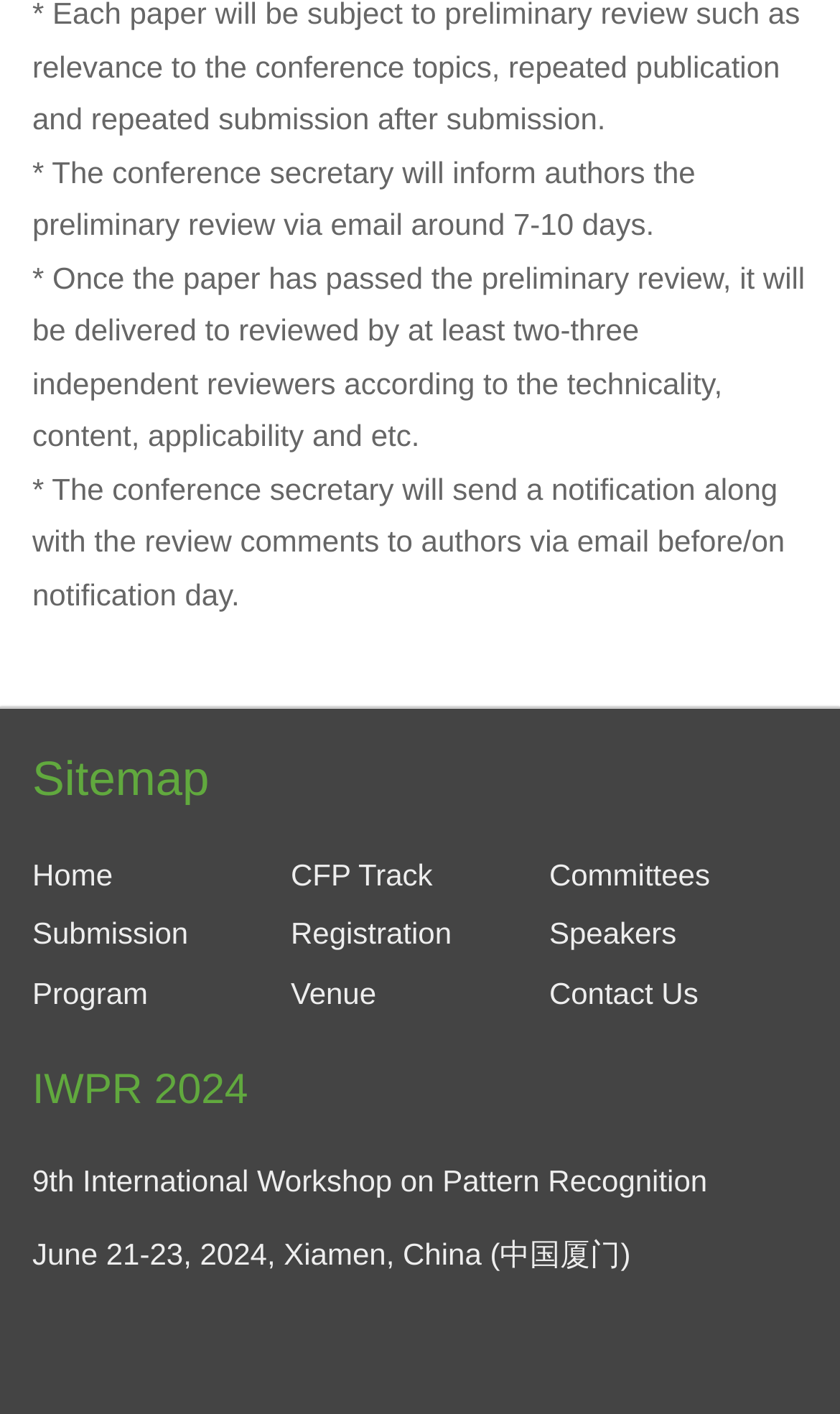Find the bounding box coordinates of the element to click in order to complete this instruction: "Select an option from the 'ARCHIVES' combobox". The bounding box coordinates must be four float numbers between 0 and 1, denoted as [left, top, right, bottom].

None